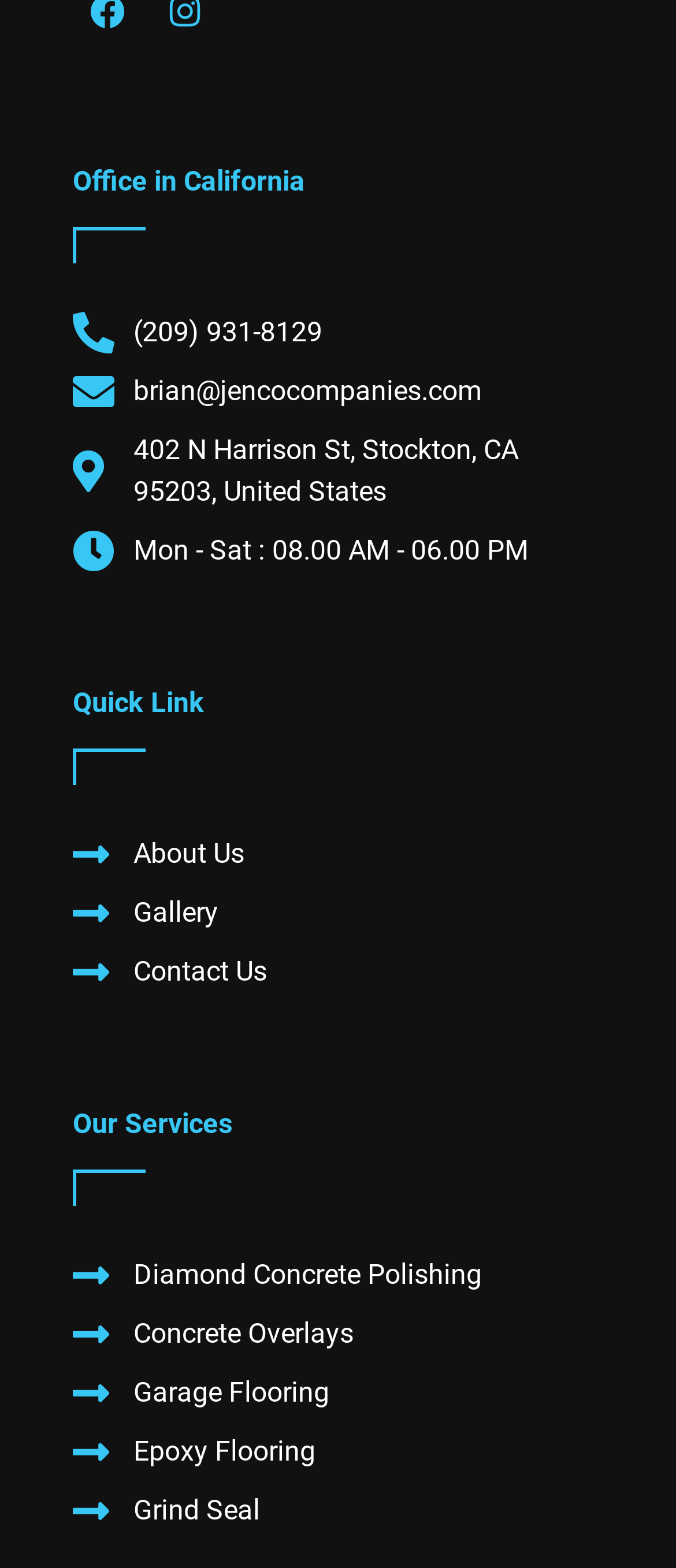Using floating point numbers between 0 and 1, provide the bounding box coordinates in the format (top-left x, top-left y, bottom-right x, bottom-right y). Locate the UI element described here: Diamond Concrete Polishing

[0.108, 0.8, 0.892, 0.826]